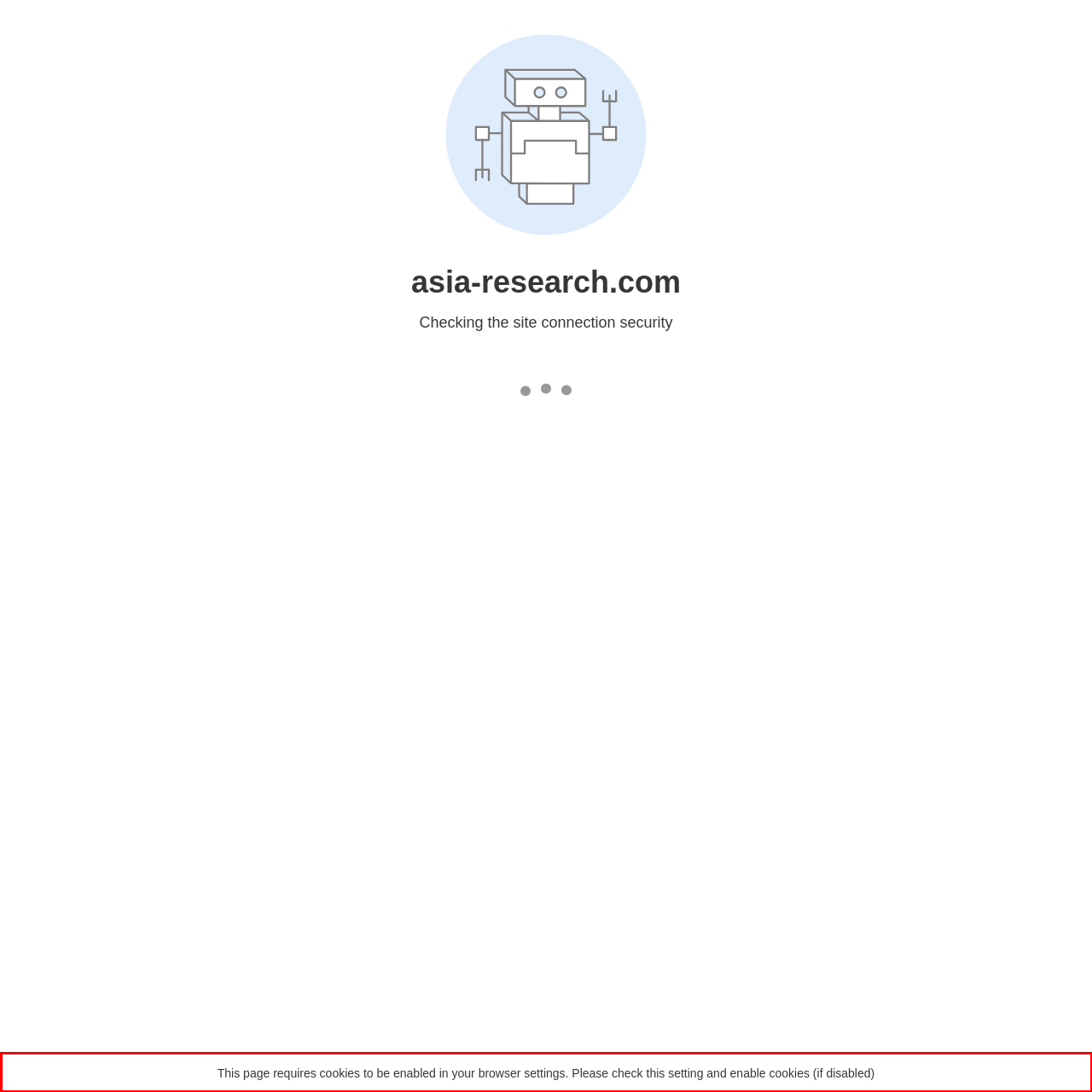Please identify and extract the text from the UI element that is surrounded by a red bounding box in the provided webpage screenshot.

This page requires cookies to be enabled in your browser settings. Please check this setting and enable cookies (if disabled)